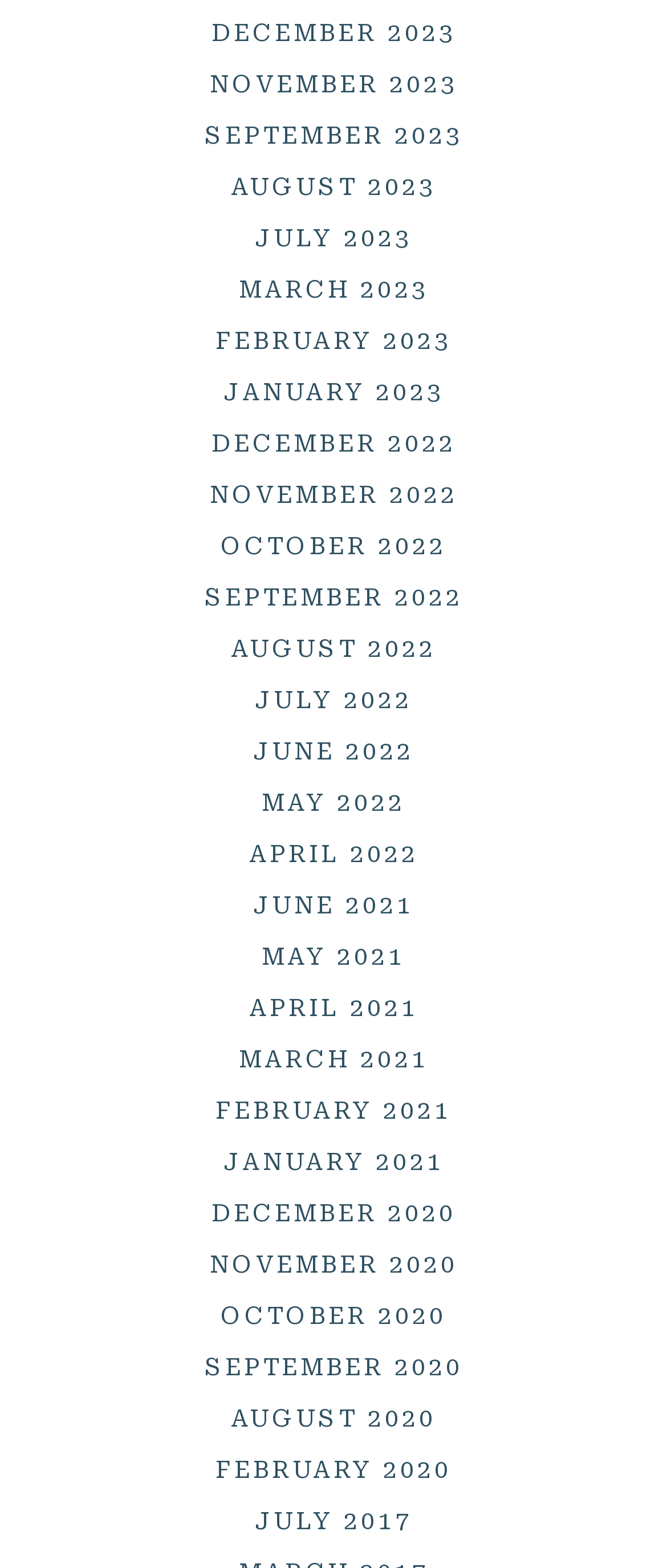Pinpoint the bounding box coordinates of the element you need to click to execute the following instruction: "Check July 2017". The bounding box should be represented by four float numbers between 0 and 1, in the format [left, top, right, bottom].

[0.382, 0.961, 0.618, 0.979]